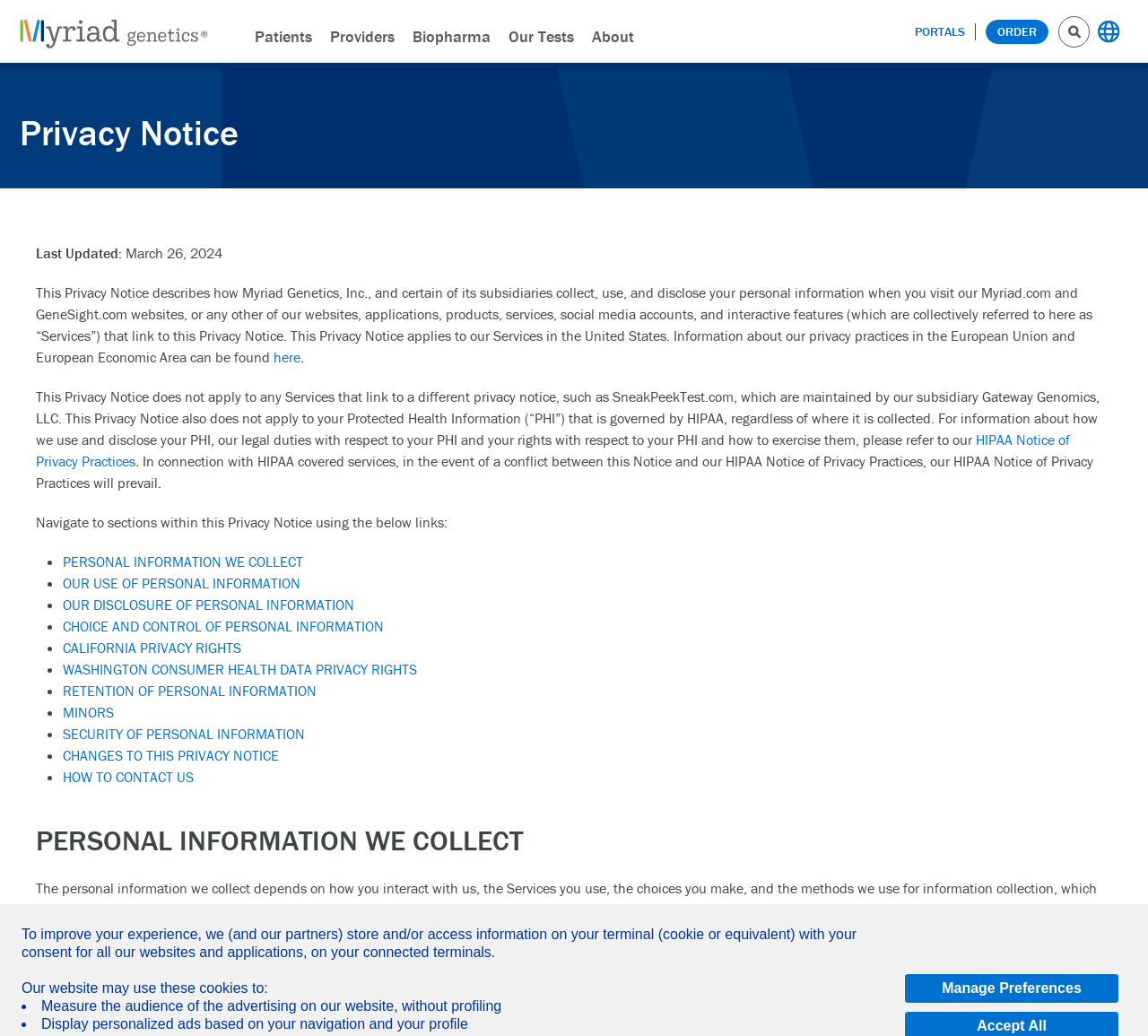Please determine the bounding box coordinates for the UI element described as: "Data protection".

None